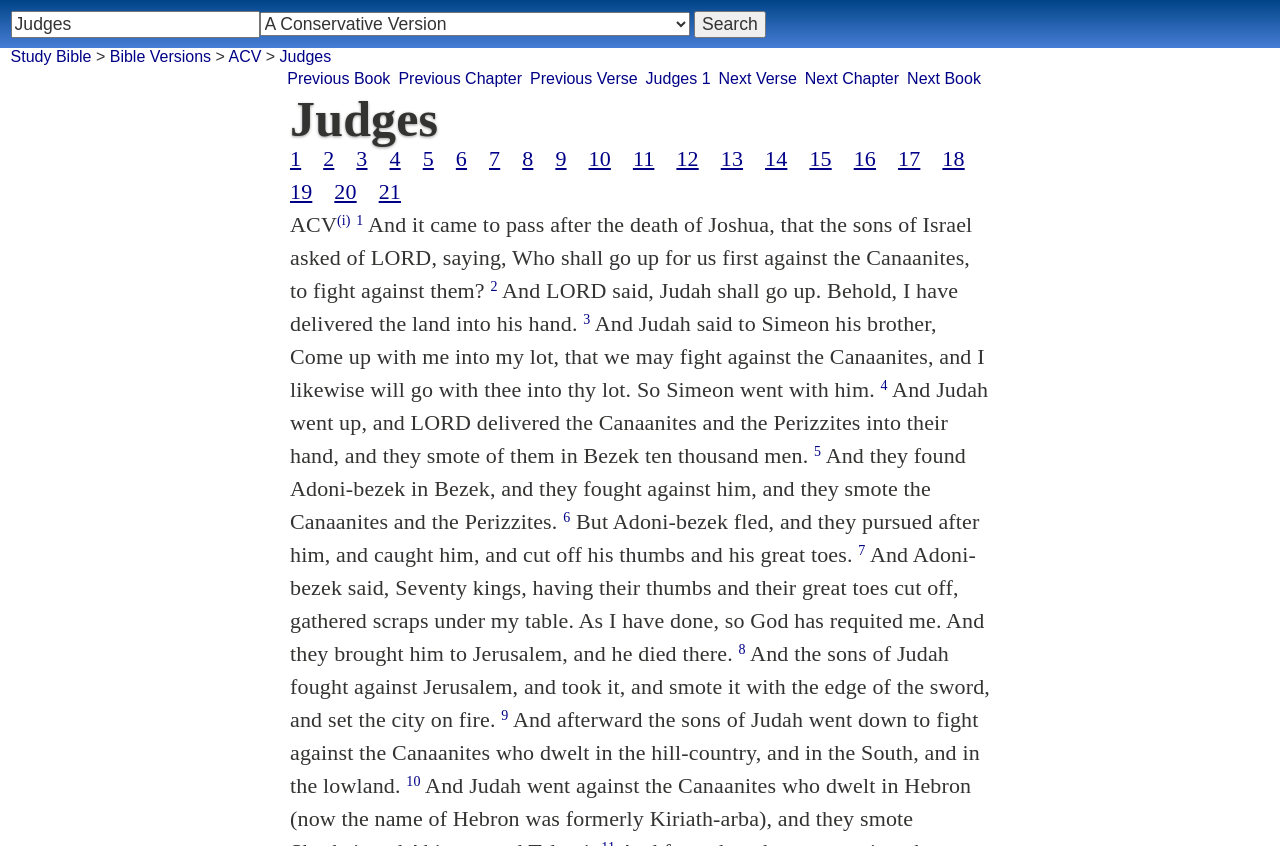Answer this question using a single word or a brief phrase:
How many links are there in the chapter navigation section?

20